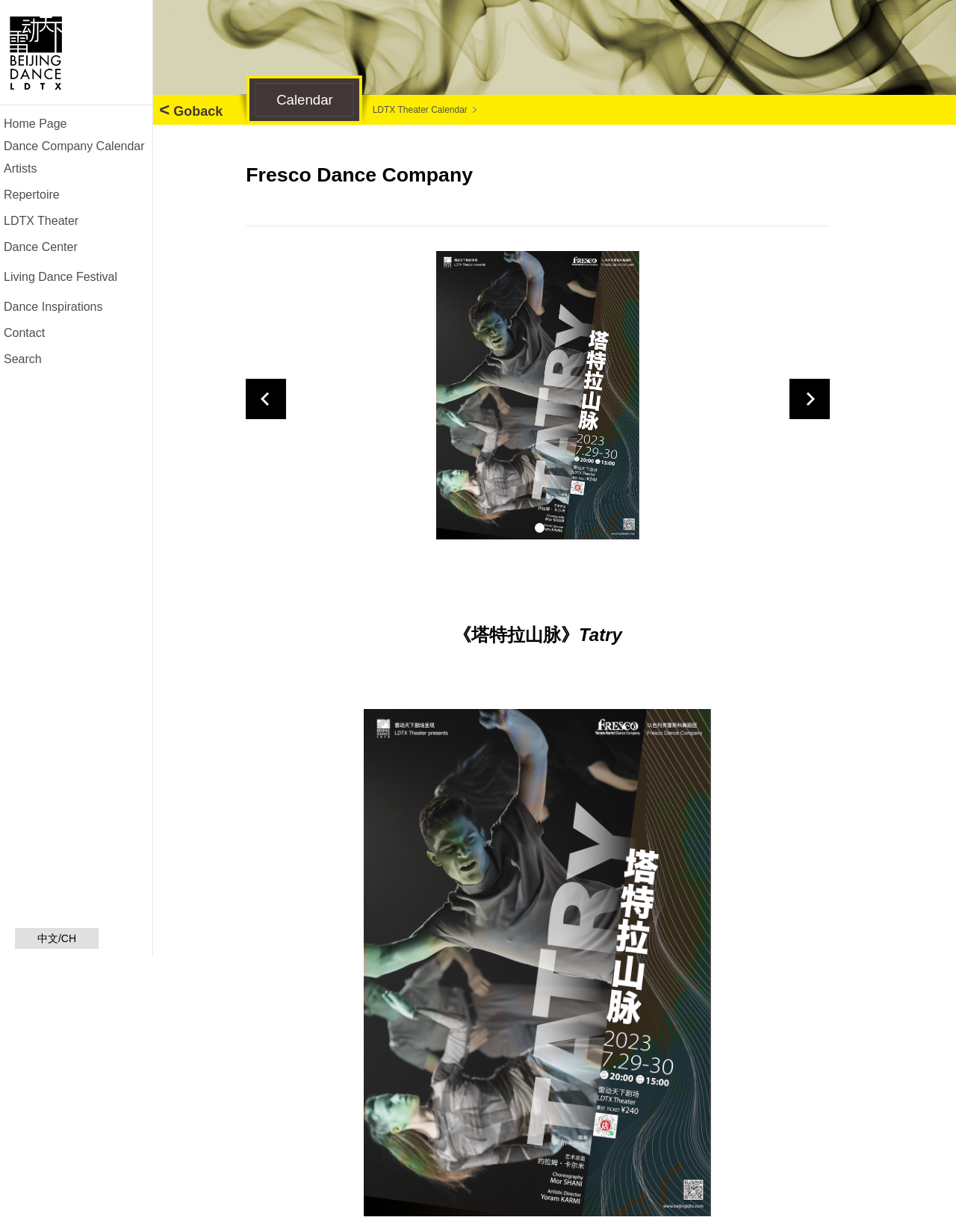Determine the bounding box coordinates of the area to click in order to meet this instruction: "go to home page".

[0.004, 0.092, 0.151, 0.11]